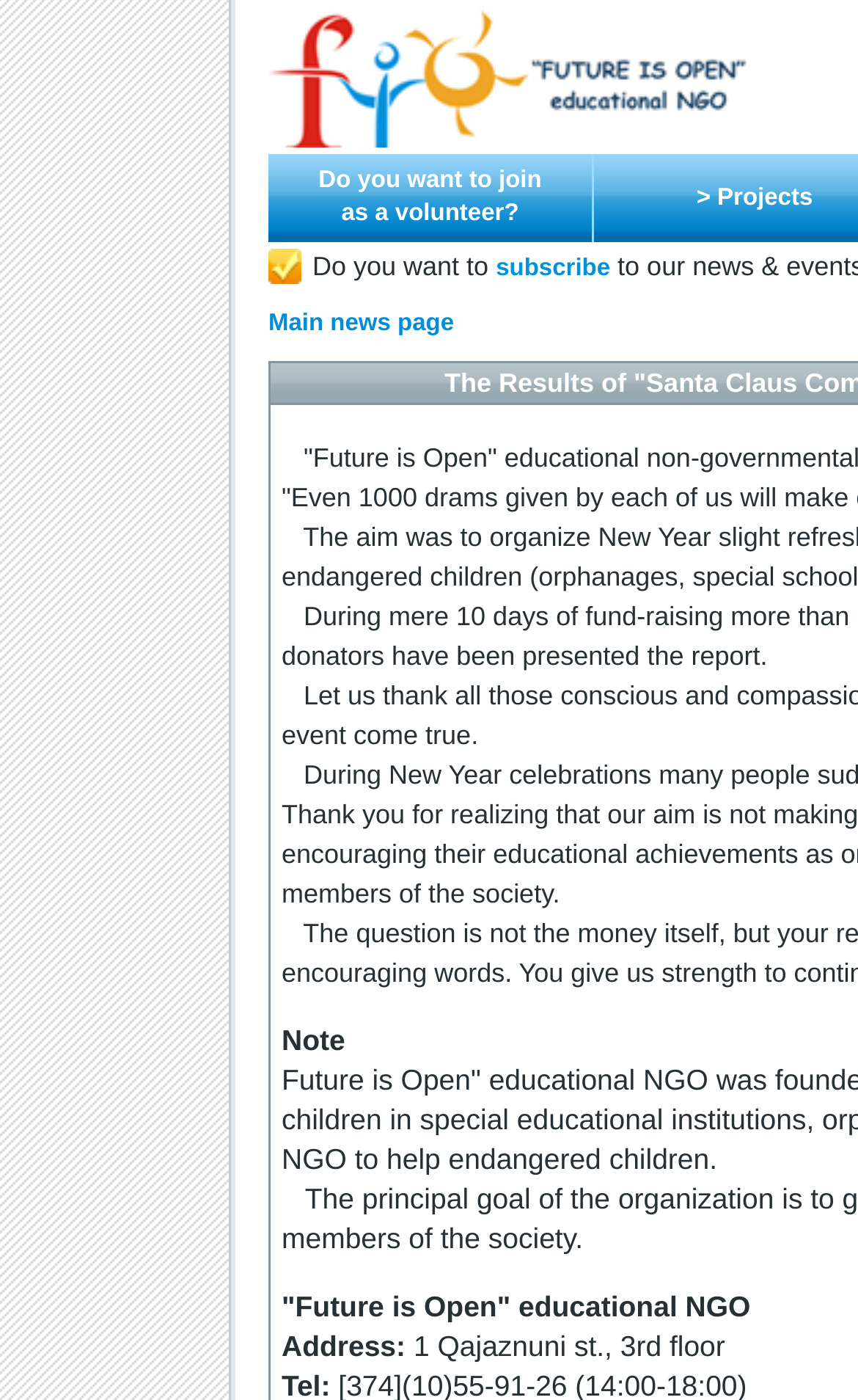Summarize the webpage in an elaborate manner.

The webpage is about "Future is Open", an educational non-governmental organization. At the top, there is a prominent link to the "Archive" section. Below it, there are three links aligned horizontally: "Do you want to join as a volunteer?" and "subscribe" are placed side by side, with "subscribe" slightly to the right. To the left of these links is another link to the "Main news page".

Further down, there is a section with several lines of text. A note is mentioned, followed by a description of the organization as an educational NGO. Below this, the address of the organization is provided, which is located at 1 Qajaznuni st., 3rd floor.